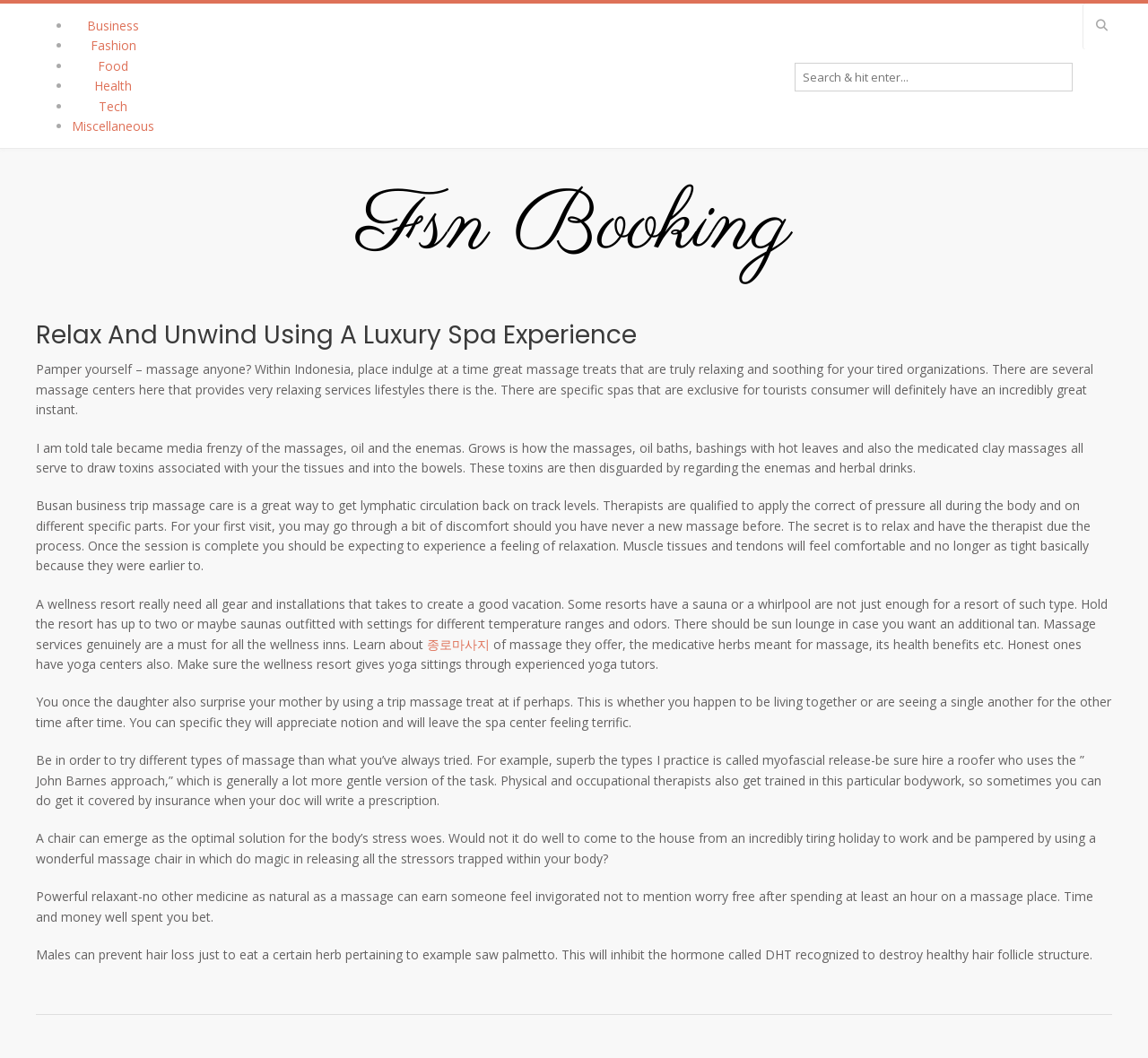Determine the bounding box coordinates of the element's region needed to click to follow the instruction: "Visit Fsn Booking". Provide these coordinates as four float numbers between 0 and 1, formatted as [left, top, right, bottom].

[0.311, 0.175, 0.689, 0.255]